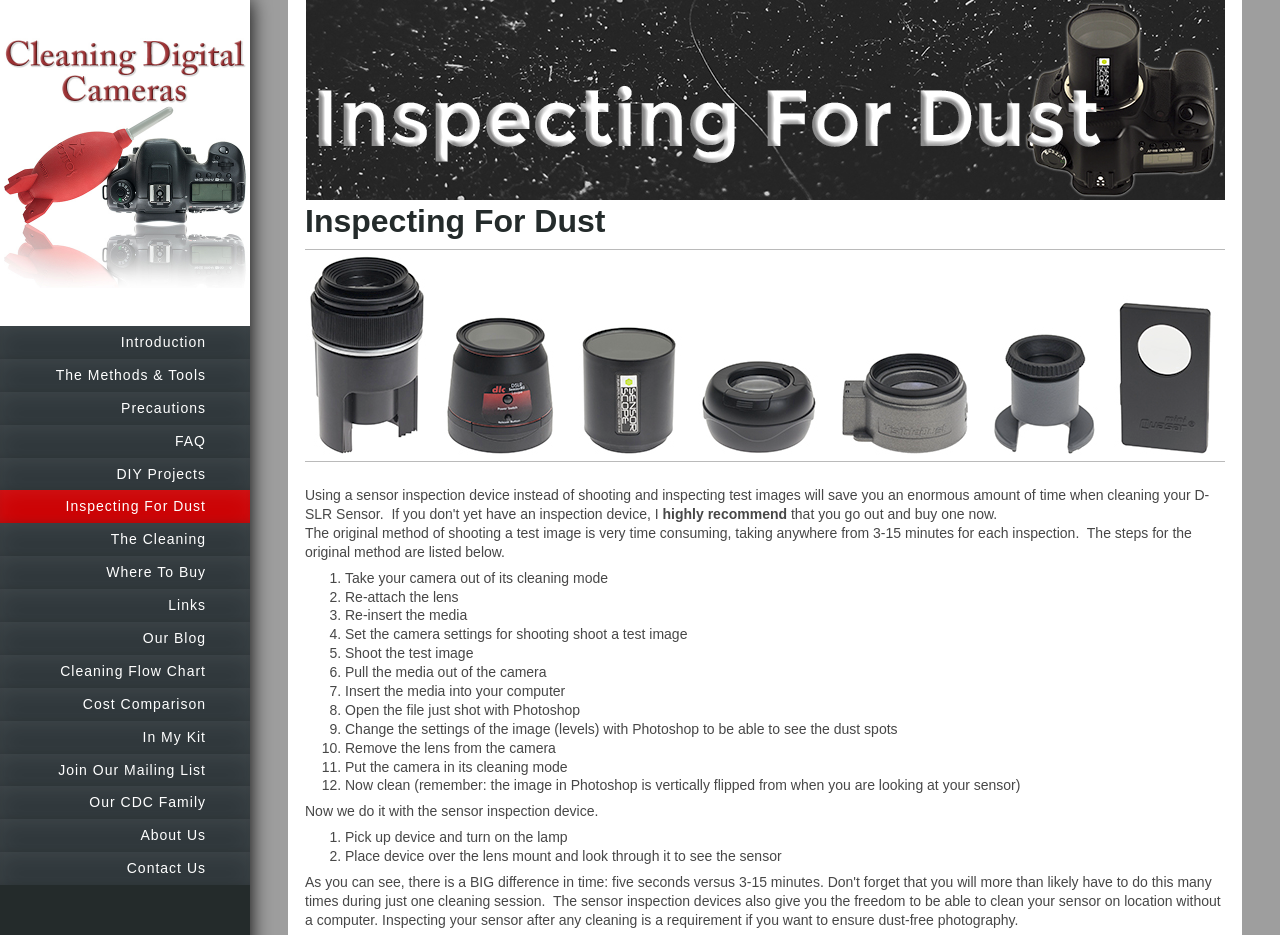Identify the bounding box of the UI element that matches this description: "The Cleaning".

[0.0, 0.56, 0.195, 0.595]